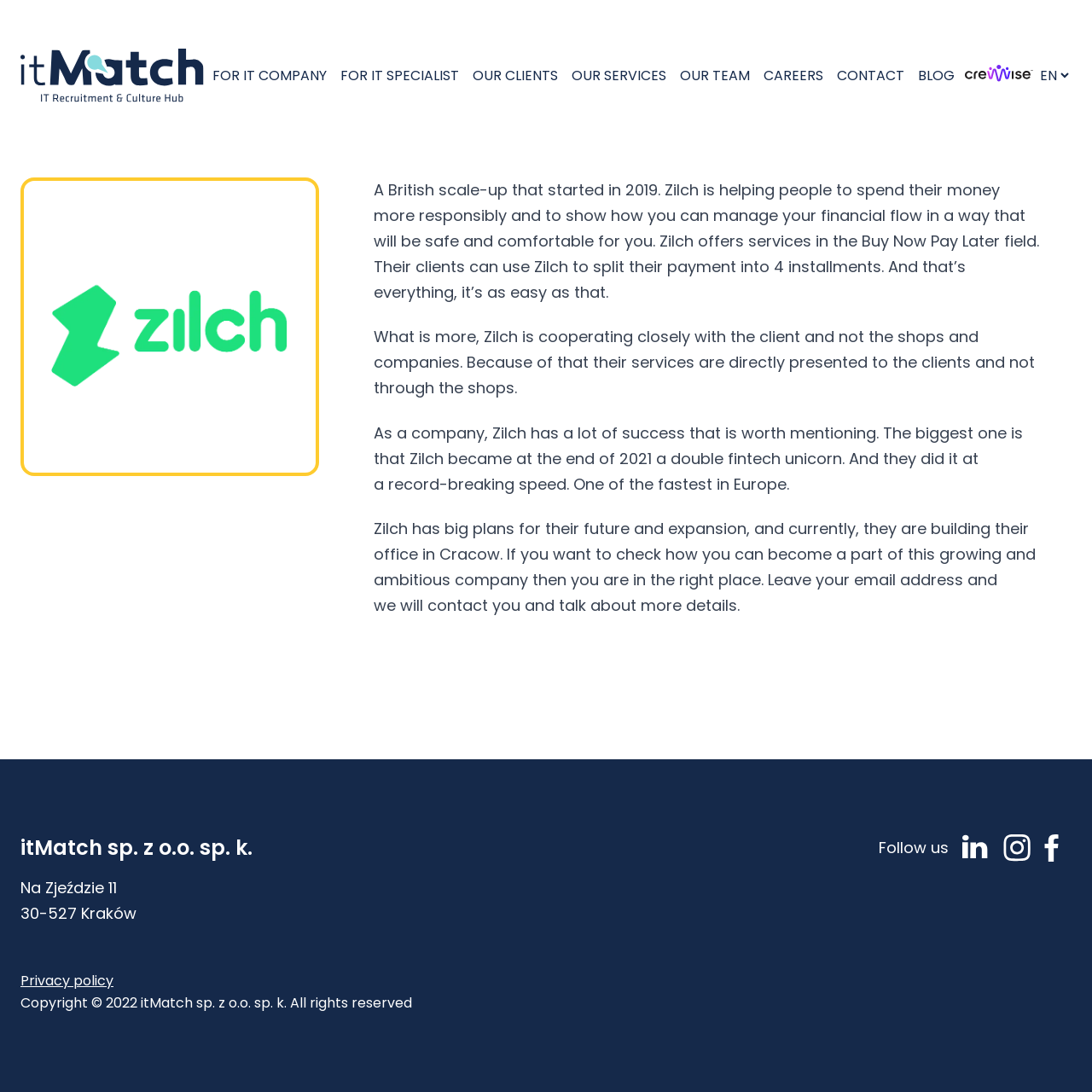Find the bounding box coordinates for the element described here: "parent_node: FOR IT COMPANY".

[0.019, 0.038, 0.187, 0.1]